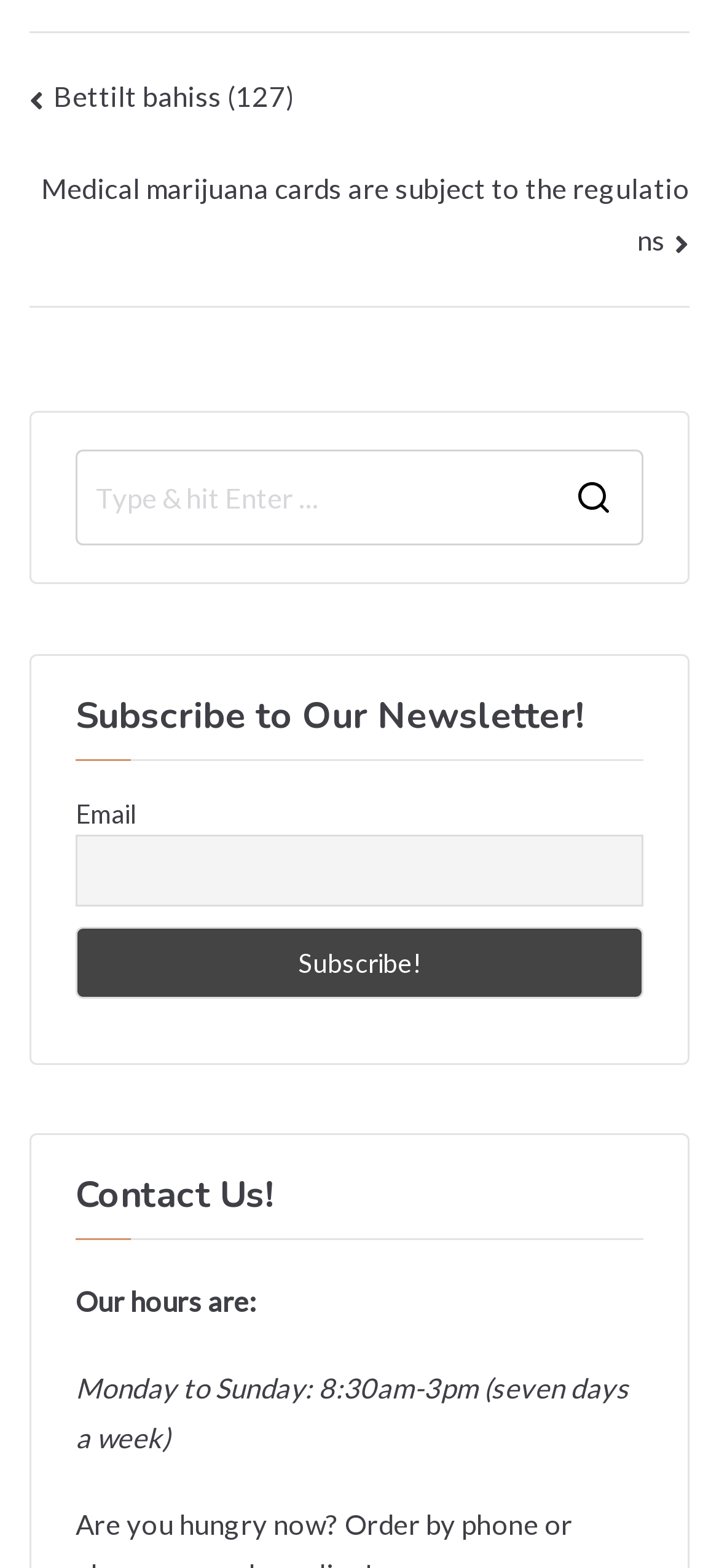Please reply with a single word or brief phrase to the question: 
What is the purpose of the 'Posts' navigation?

To navigate through posts